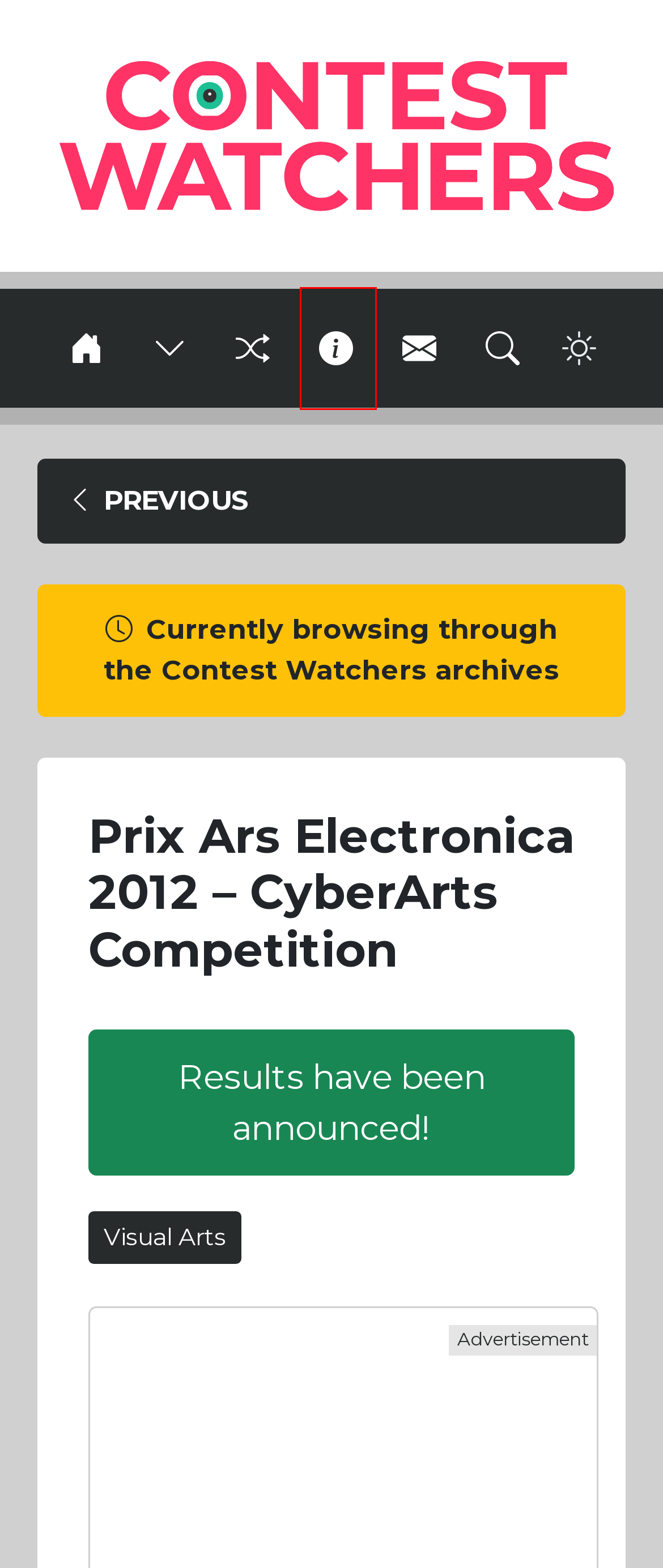Observe the provided screenshot of a webpage that has a red rectangle bounding box. Determine the webpage description that best matches the new webpage after clicking the element inside the red bounding box. Here are the candidates:
A. Andreu World International Design Contest 2024 - Contest Watchers
B. Contact Contest Watchers - Contest Watchers
C. Contest Watchers - International Creative Challenges and Competitions
D. Update your preferences
E. Singapore International Photography Festival 2012 - Contest Watchers
F. Nicer2 - The Designs of Goce Mitevski
G. Visual Arts Contests - Contest Watchers
H. About Contest Watchers - Contest Watchers

H